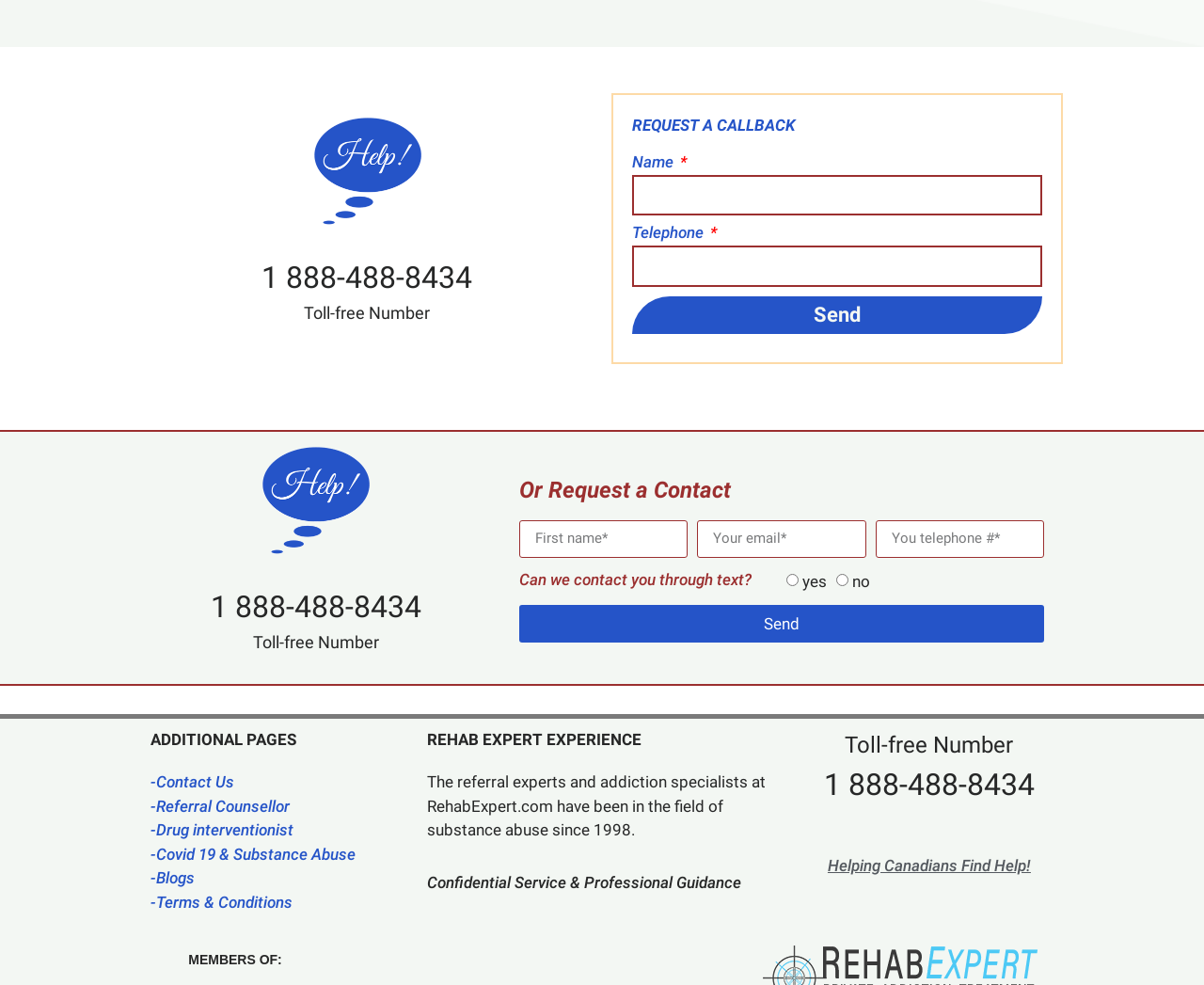Using the webpage screenshot and the element description -Terms & Conditions, determine the bounding box coordinates. Specify the coordinates in the format (top-left x, top-left y, bottom-right x, bottom-right y) with values ranging from 0 to 1.

[0.125, 0.906, 0.243, 0.925]